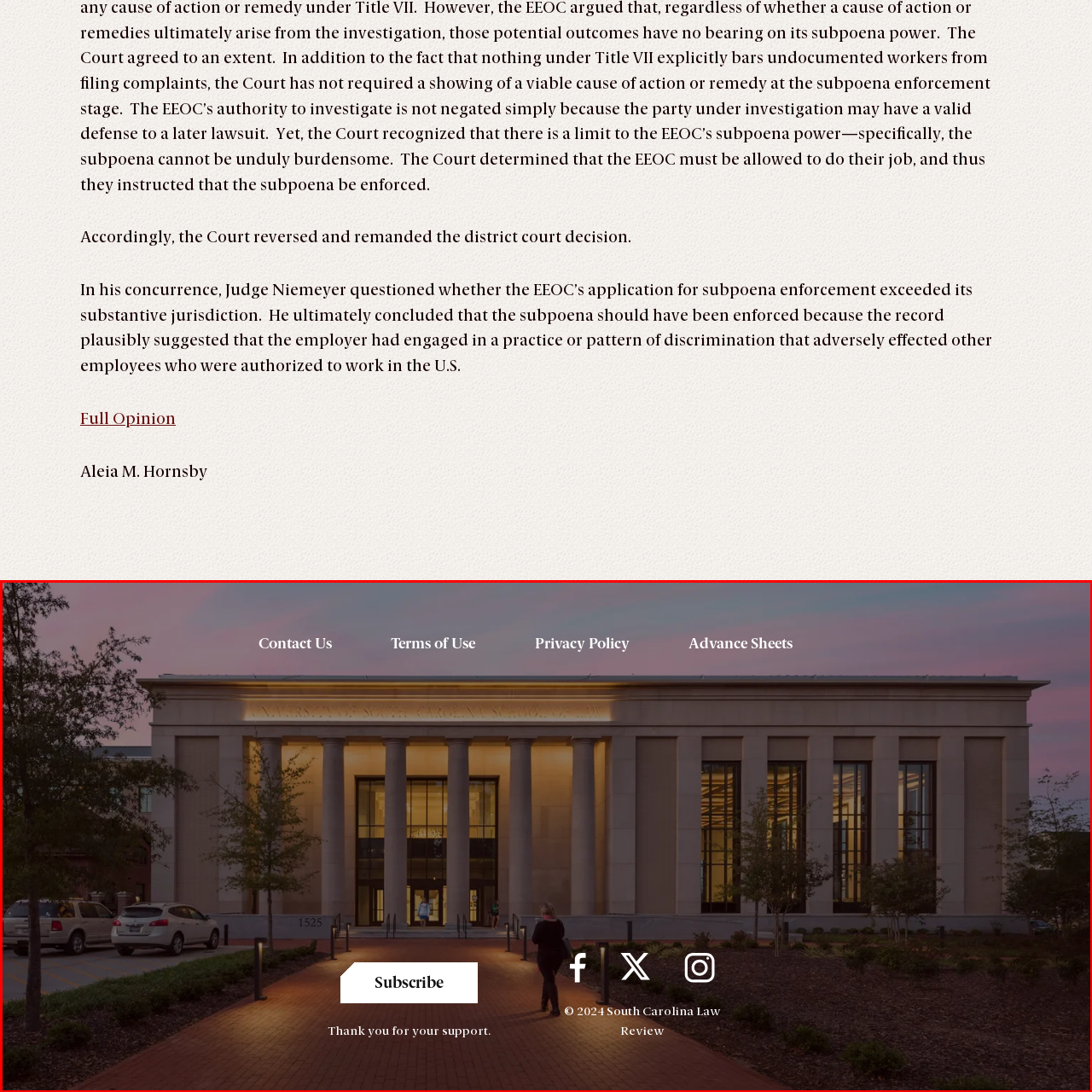What is the person in the foreground doing?
Concentrate on the image bordered by the red bounding box and offer a comprehensive response based on the image details.

In the foreground, a person can be seen walking along the pathway, contributing to the inviting ambiance, which implies that the person is engaged in the act of walking.